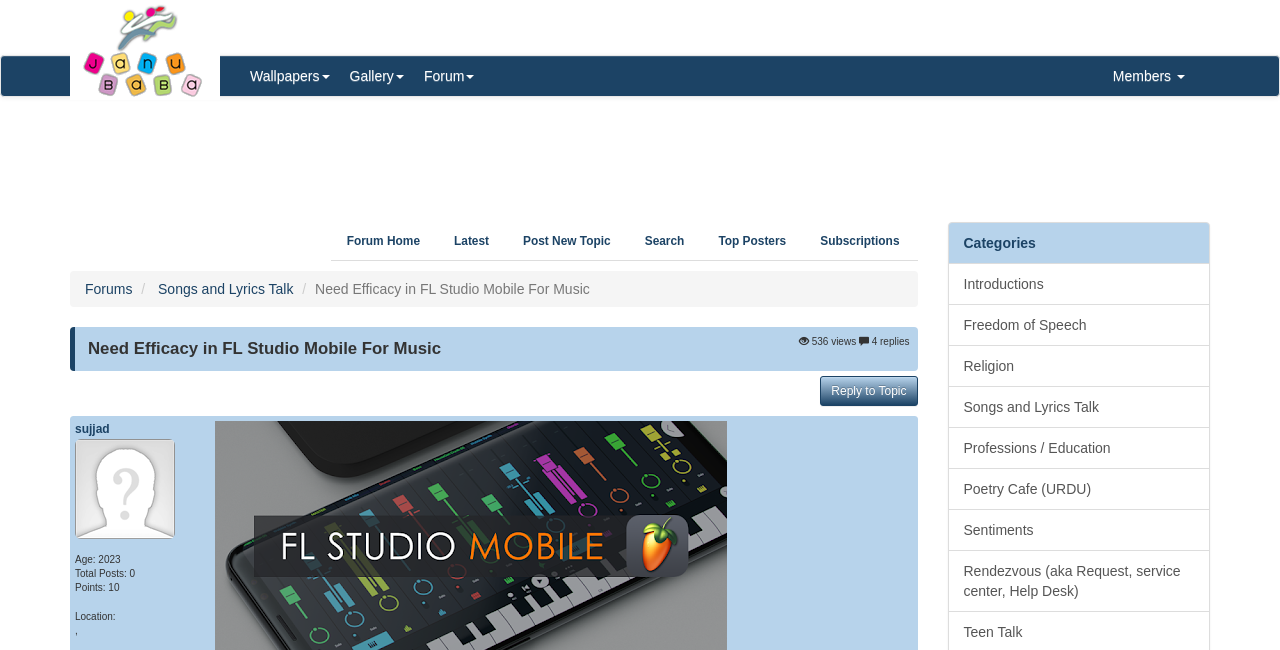Locate the bounding box of the UI element described by: "Songs and Lyrics Talk" in the given webpage screenshot.

[0.12, 0.432, 0.229, 0.457]